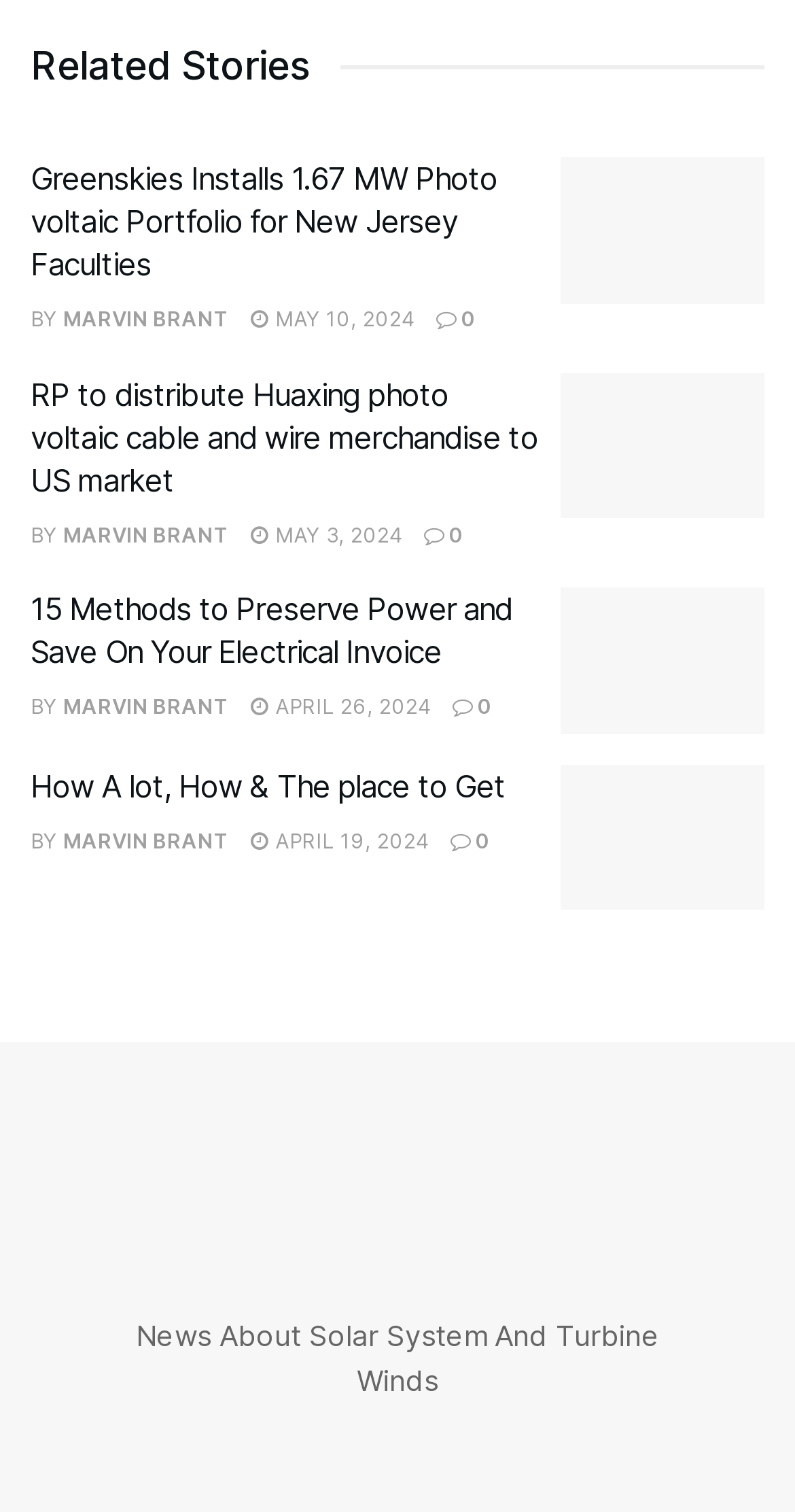Pinpoint the bounding box coordinates of the clickable area needed to execute the instruction: "Click Send". The coordinates should be specified as four float numbers between 0 and 1, i.e., [left, top, right, bottom].

None